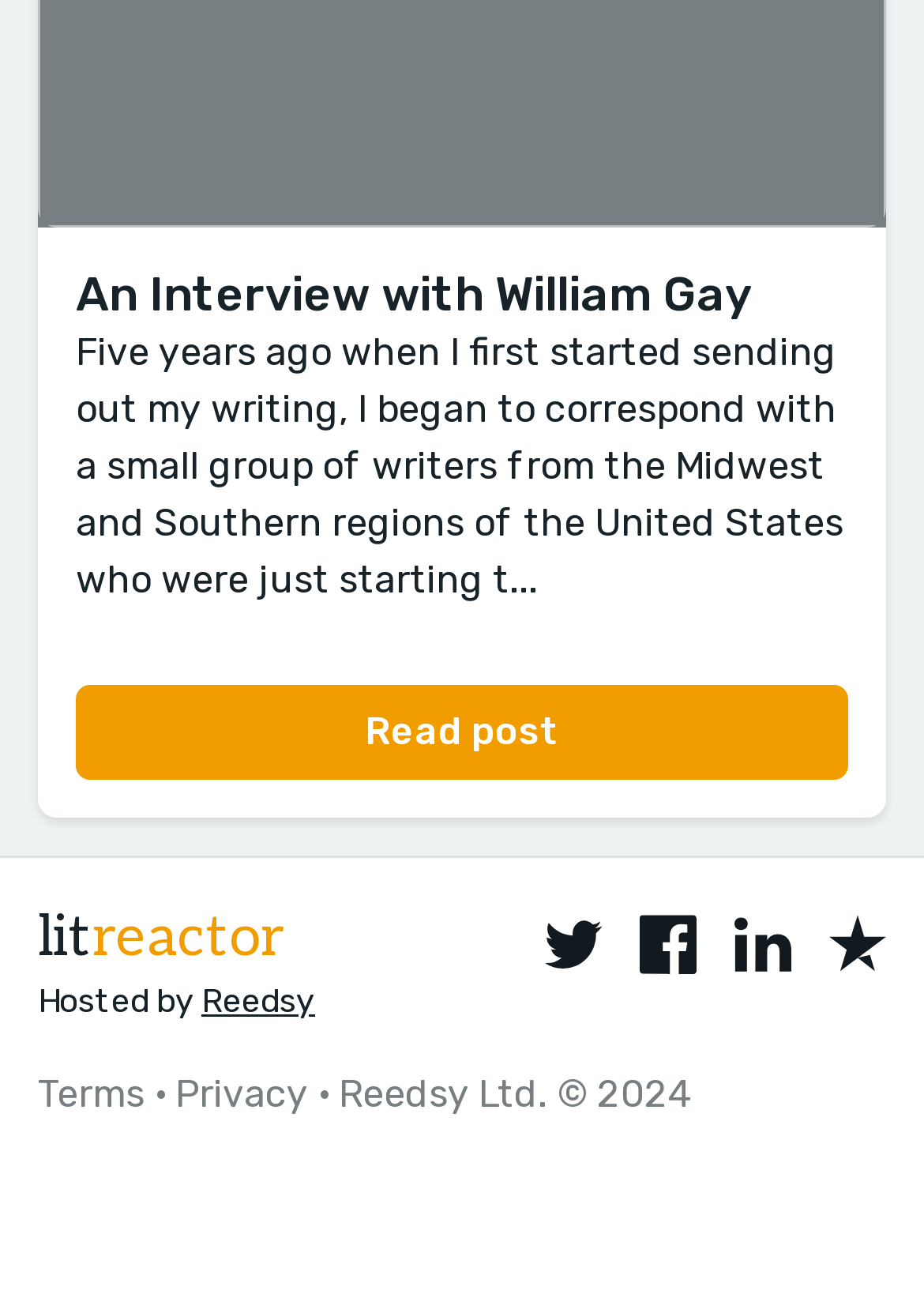Please identify the coordinates of the bounding box that should be clicked to fulfill this instruction: "Go to the Terms page".

[0.041, 0.815, 0.156, 0.85]